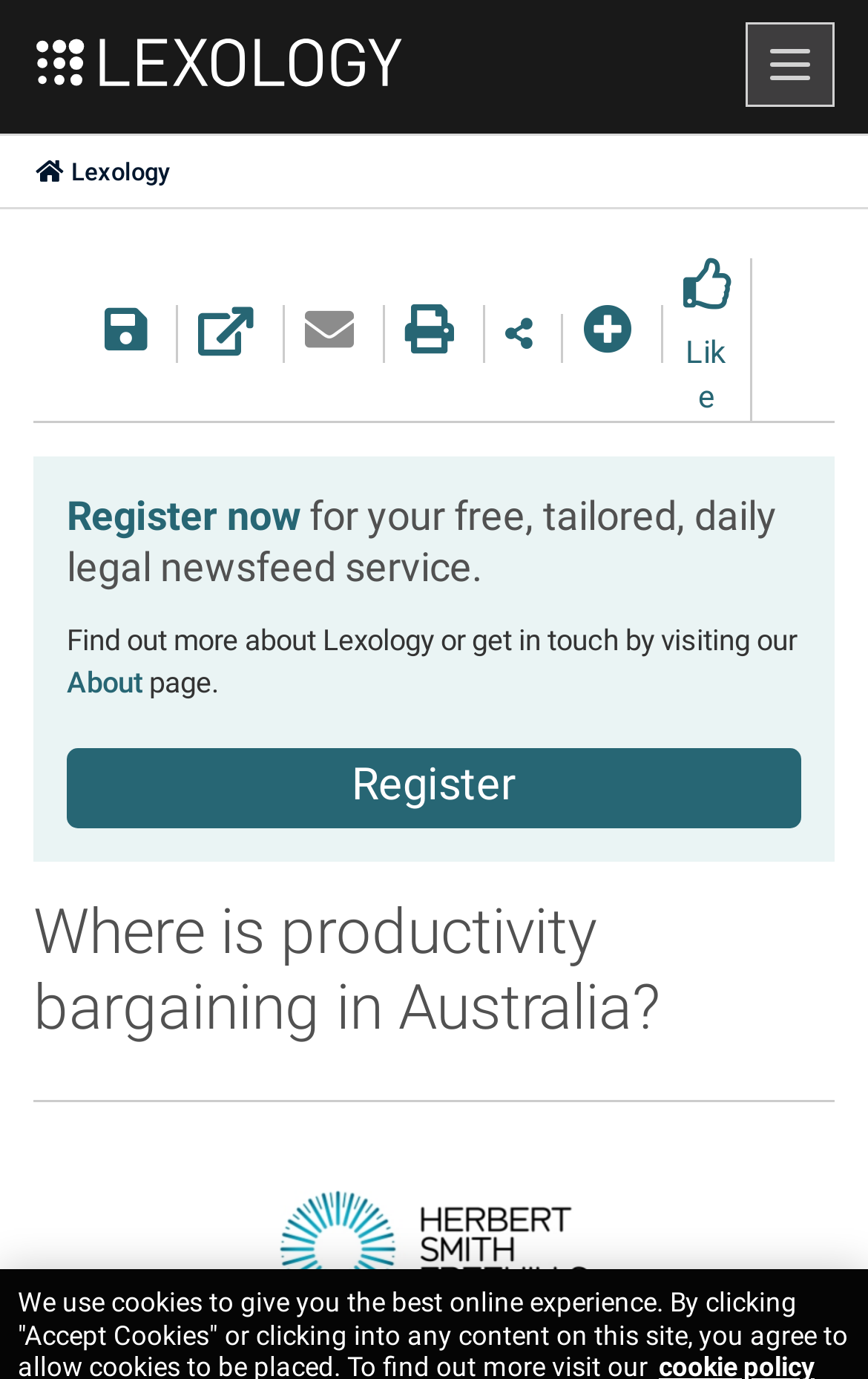Please specify the bounding box coordinates of the clickable region to carry out the following instruction: "Toggle navigation". The coordinates should be four float numbers between 0 and 1, in the format [left, top, right, bottom].

[0.859, 0.016, 0.962, 0.078]